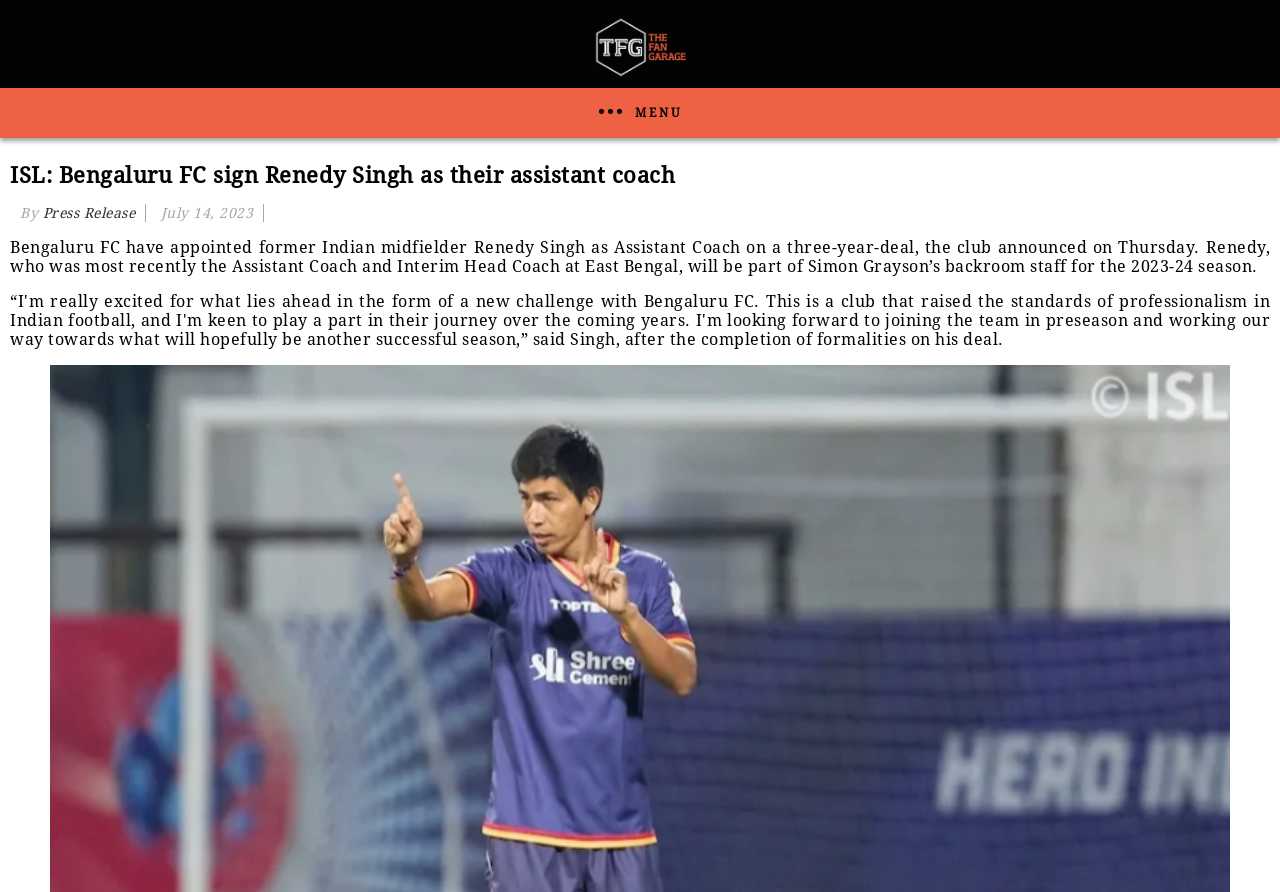Predict the bounding box coordinates of the UI element that matches this description: "Press Release". The coordinates should be in the format [left, top, right, bottom] with each value between 0 and 1.

[0.033, 0.23, 0.105, 0.248]